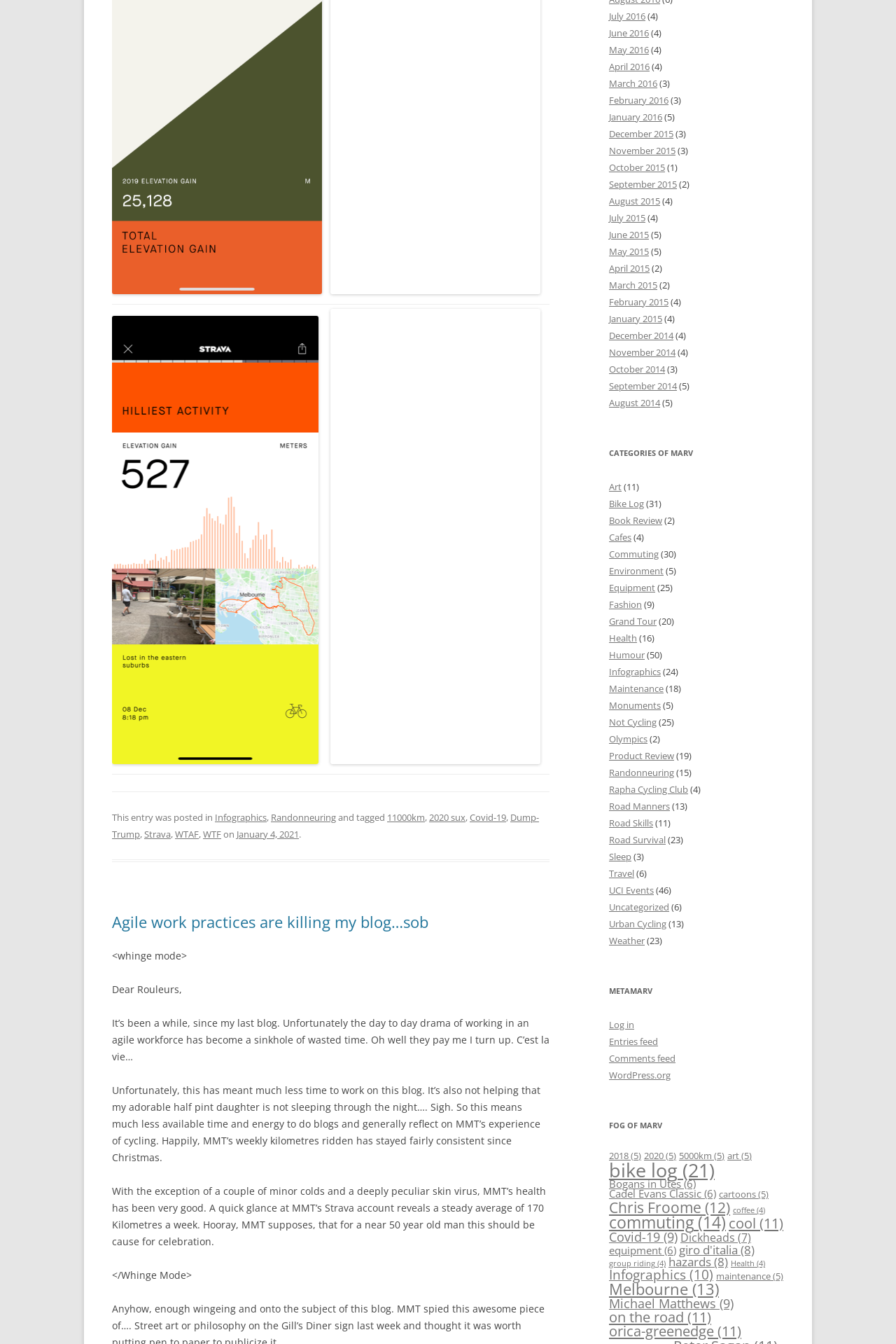Can you find the bounding box coordinates for the element that needs to be clicked to execute this instruction: "Check the 'Strava' link"? The coordinates should be given as four float numbers between 0 and 1, i.e., [left, top, right, bottom].

[0.161, 0.616, 0.191, 0.625]